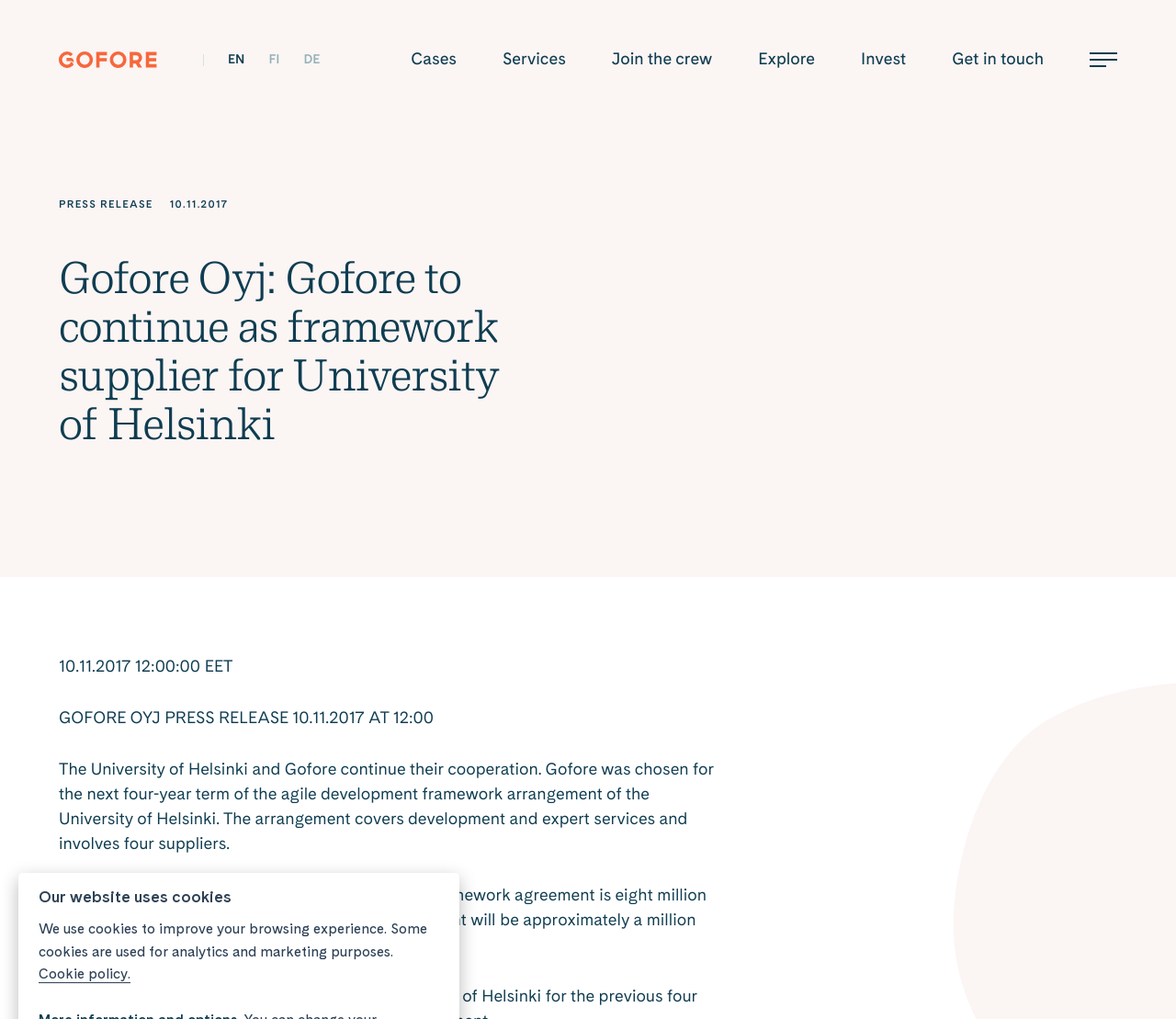Locate and extract the headline of this webpage.

Gofore Oyj: Gofore to continue as framework supplier for University of Helsinki